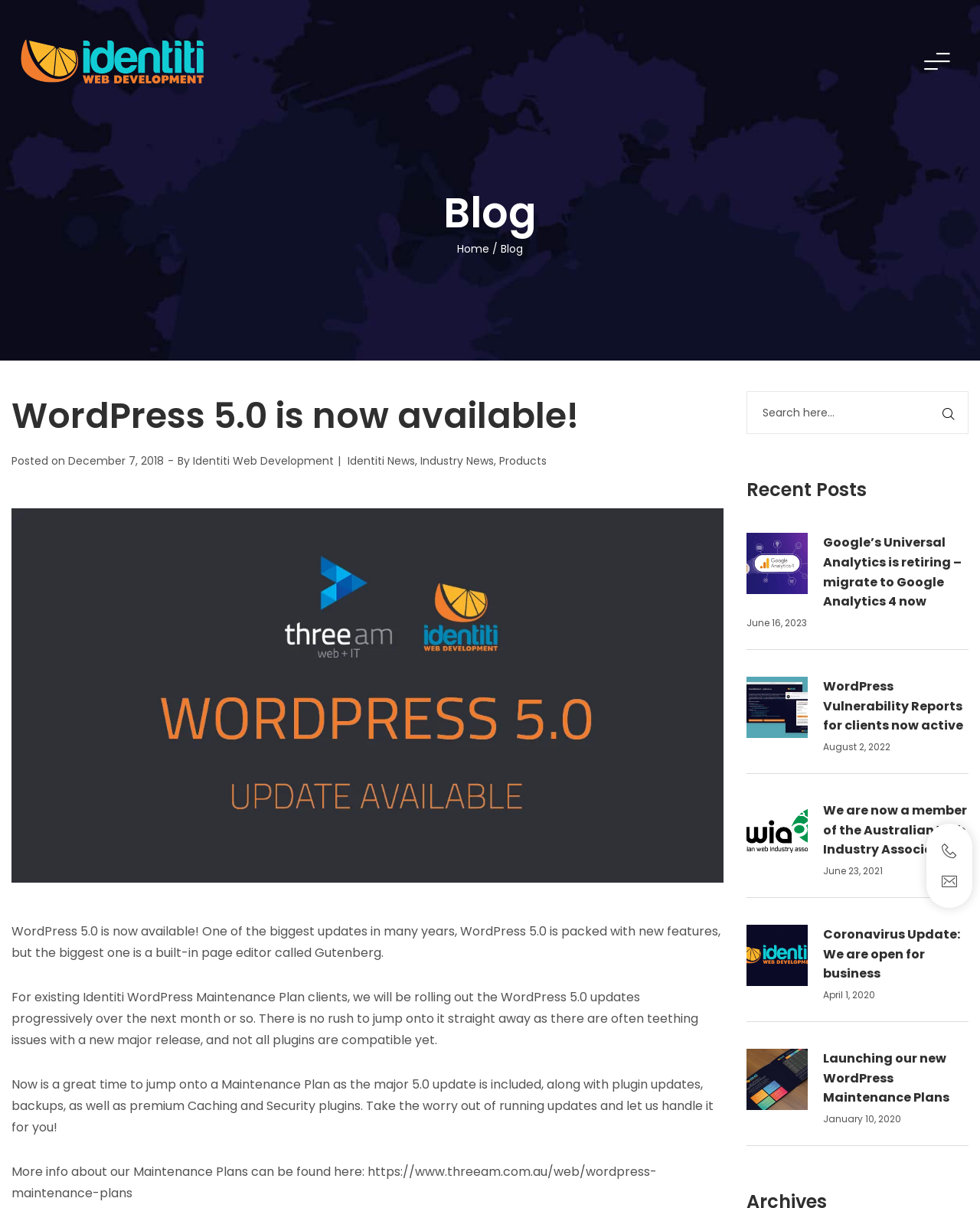Give an in-depth explanation of the webpage layout and content.

The webpage is about WordPress 5.0 and its new features, specifically the built-in page editor called Gutenberg. At the top left, there is a logo and a link to "Identiti Web Development". On the top right, there is a social media link and a search box with a button. 

Below the logo, there is a heading "Blog" and a breadcrumb navigation "Home / Blog". The main content area has a heading "WordPress 5.0 is now available!" followed by a paragraph describing the new features of WordPress 5.0. There are also links to the author "Identiti Web Development" and categories "Identiti News", "Industry News", and "Products". 

The page also announces that existing clients will receive the WordPress 5.0 updates progressively over the next month. It suggests that now is a great time to jump onto a Maintenance Plan, which includes the major 5.0 update, plugin updates, backups, and premium caching and security plugins. There is a link to more information about the Maintenance Plans.

On the right side, there is a section titled "Recent Posts" with several links to recent blog posts, including "Google’s Universal Analytics is retiring – migrate to Google Analytics 4 now", "WordPress Vulnerability Reports for clients now active", and others. Each post has a date listed below the title. At the bottom of the page, there are some social media links.